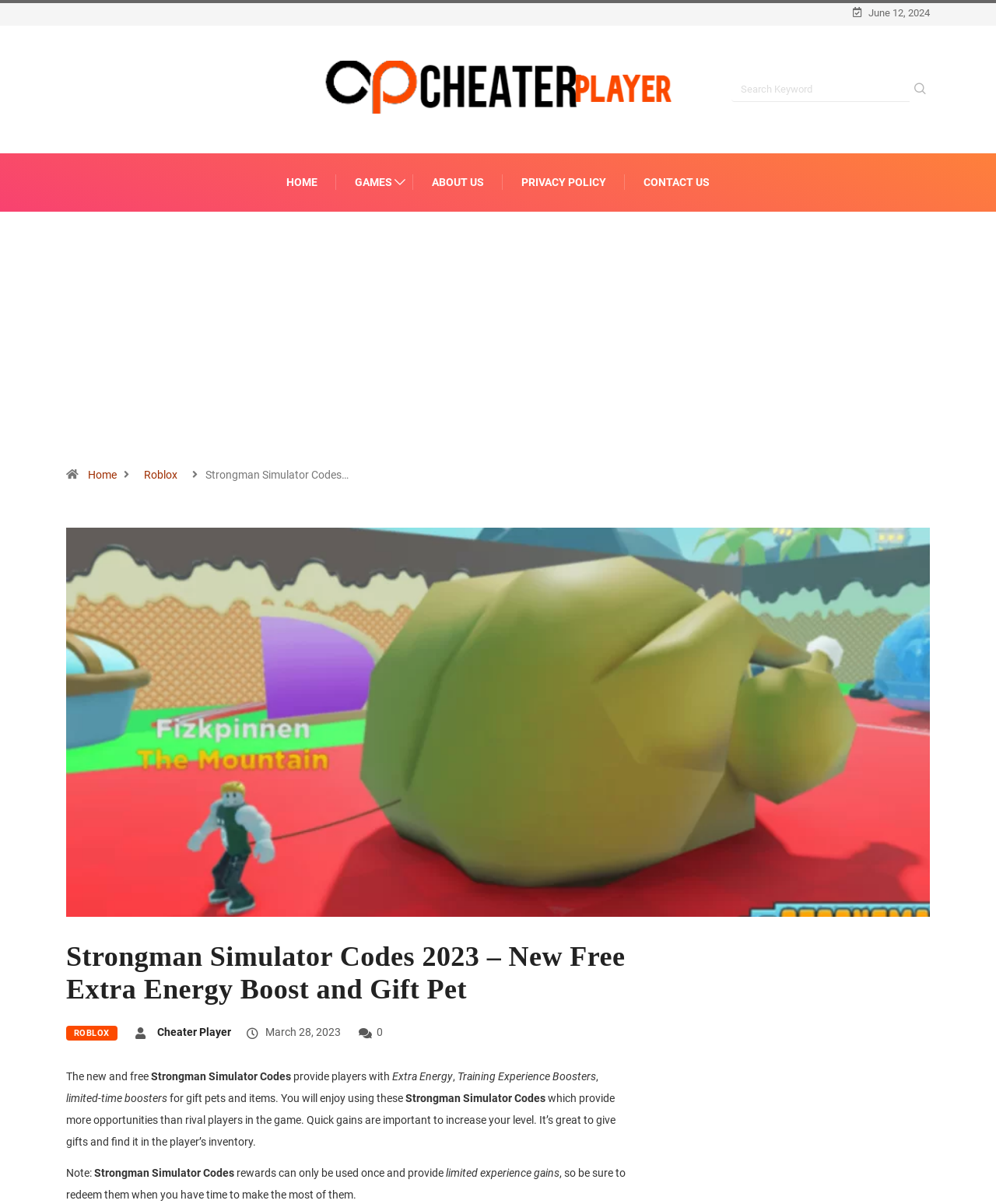Describe all the key features and sections of the webpage thoroughly.

The webpage is about Strongman Simulator Codes, a game-related topic. At the top, there is a date "June 12, 2024" and a link to "Cheater Player" with an accompanying image. Below this, there is a search box with a search button to the right. 

On the top-left, there are navigation links to "HOME", "GAMES", "ABOUT US", "PRIVACY POLICY", and "CONTACT US". On the top-right, there are links to "Home" and "Roblox". 

The main content of the webpage is divided into sections. The first section has a heading "Strongman Simulator Codes 2023 – New Free Extra Energy Boost and Gift Pet" and links to "ROBLOX" and "Cheater Player" below it. There is also a date "March 28, 2023" and a link to "0". 

The next section describes the Strongman Simulator Codes, stating that they provide players with extra energy, training experience boosters, limited-time boosters for gift pets and items. The text explains that these codes will give players an advantage over their rivals in the game, allowing them to level up quickly and give gifts to other players. 

There is a note at the bottom, warning that the rewards from these codes can only be used once and provide limited experience gains, so players should redeem them when they have time to make the most of them.